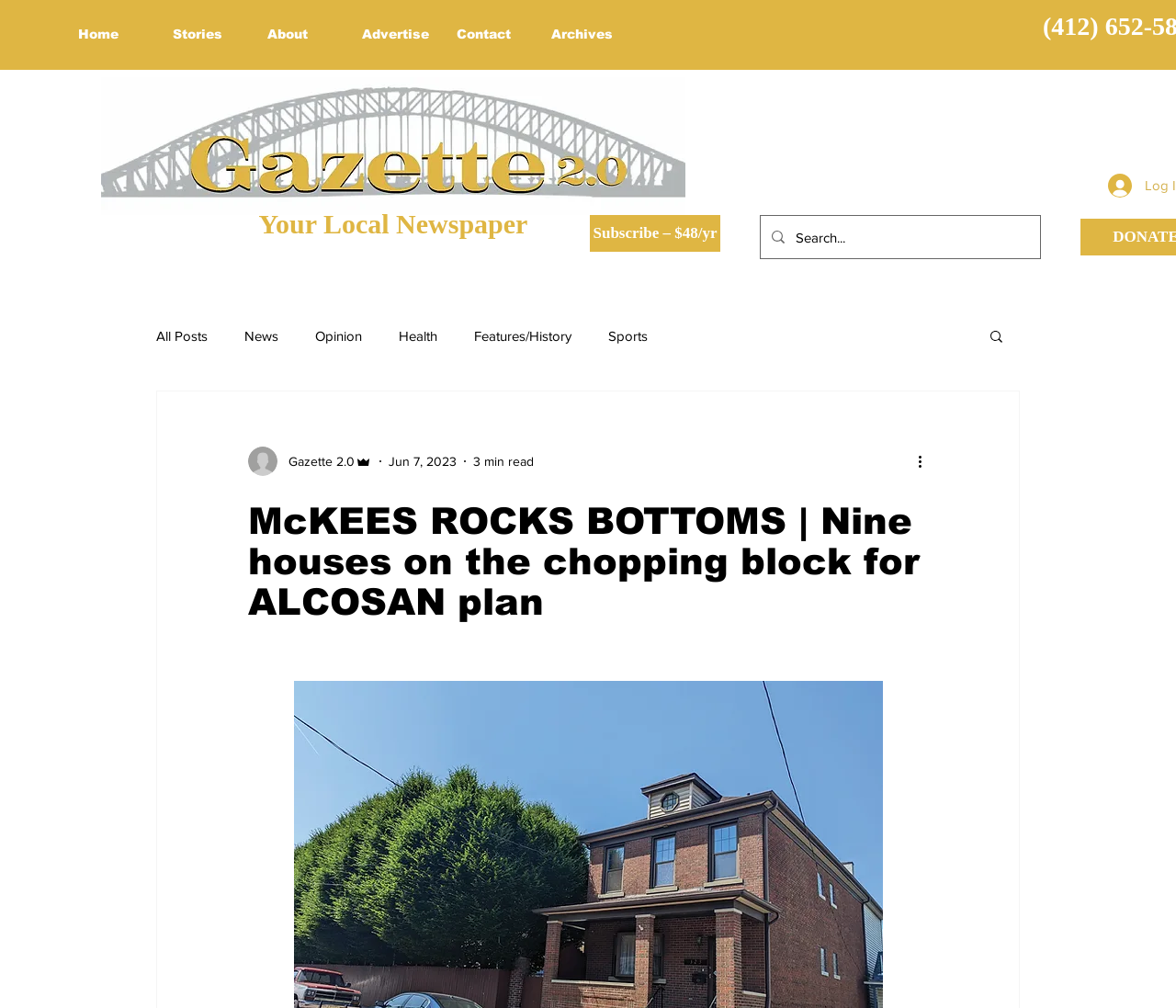What is the topic of the article?
Look at the screenshot and give a one-word or phrase answer.

ALCOSAN plan